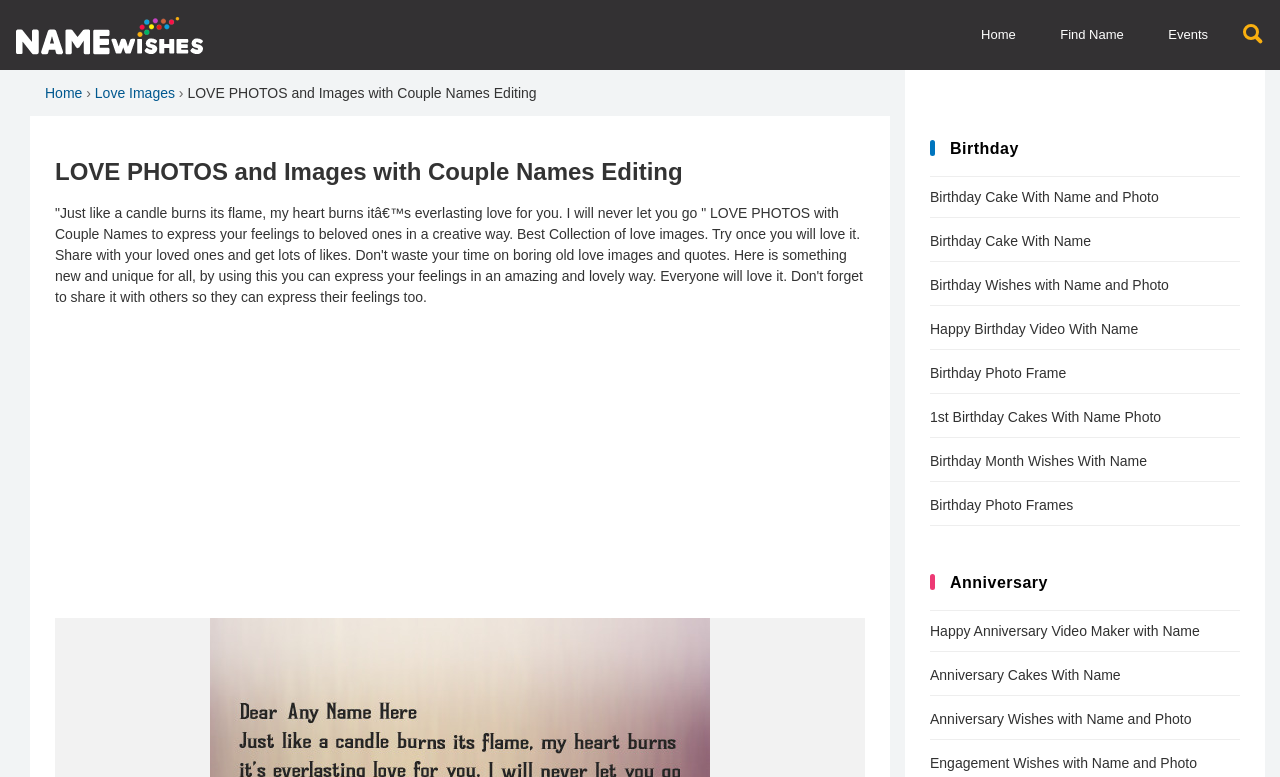Create a detailed description of the webpage's content and layout.

The webpage is about LOVE PHOTOS with Couple Names, where users can express their feelings to beloved ones in a creative way. At the top left corner, there is a link to "Namewishes.com" accompanied by an image with the same name. On the top right corner, there are several links, including "Home", "Find Name", and "Events". 

Below the top navigation links, there is a heading that reads "LOVE PHOTOS and Images with Couple Names Editing". Underneath this heading, there is a paragraph of text that describes the purpose of the webpage, which is to provide a unique and creative way to express love feelings to beloved ones. The text also encourages users to try the service and share it with their loved ones.

On the right side of the page, there are two sections, one labeled "Birthday" and the other labeled "Anniversary". Each section contains several links to related services, such as creating birthday cakes with names and photos, sending birthday wishes with names, and making anniversary videos with names. These links are stacked vertically, with the "Birthday" section located above the "Anniversary" section.

In the middle of the page, there is an iframe that displays an advertisement.